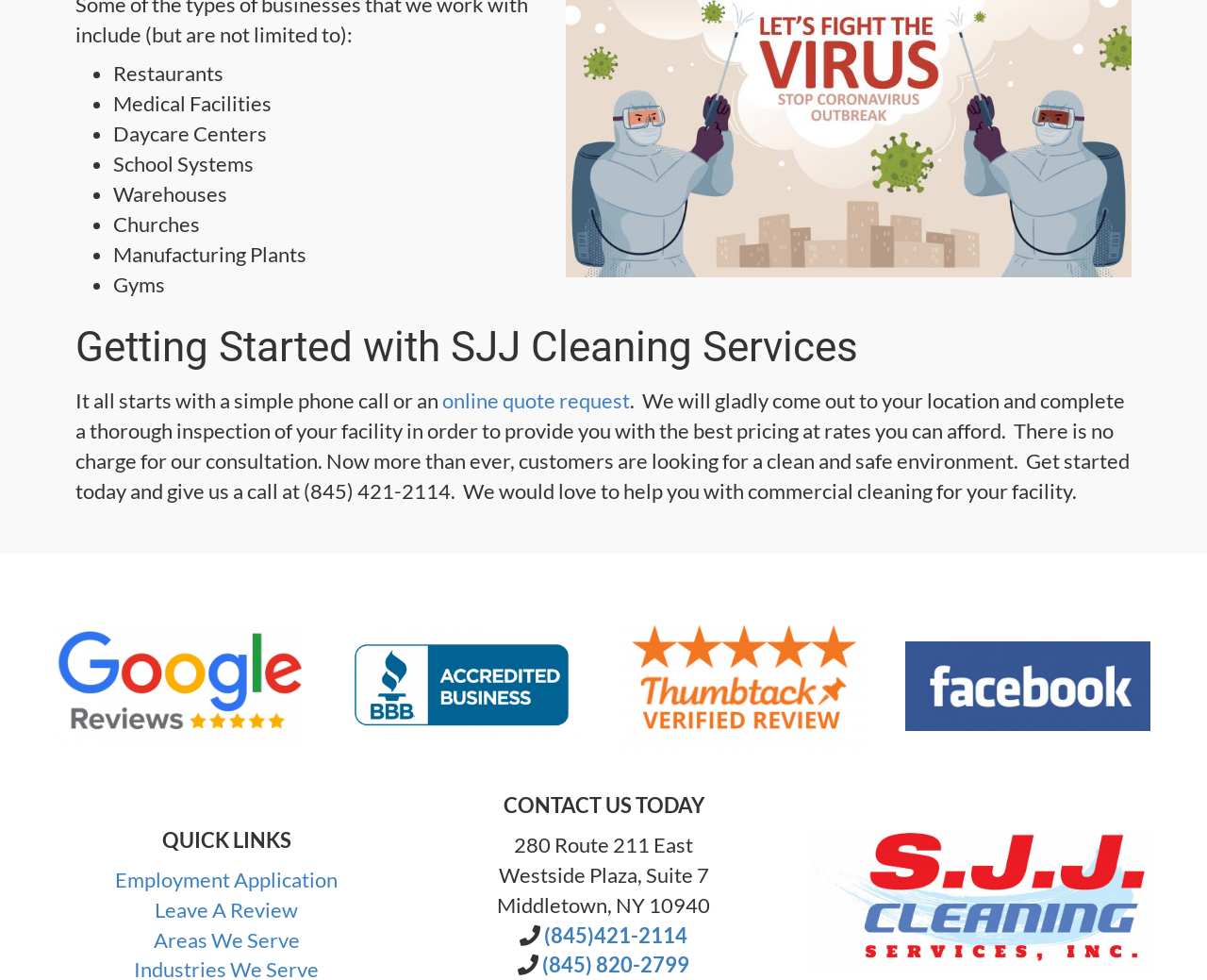Find the bounding box coordinates of the element I should click to carry out the following instruction: "Request an online quote".

[0.366, 0.396, 0.522, 0.422]